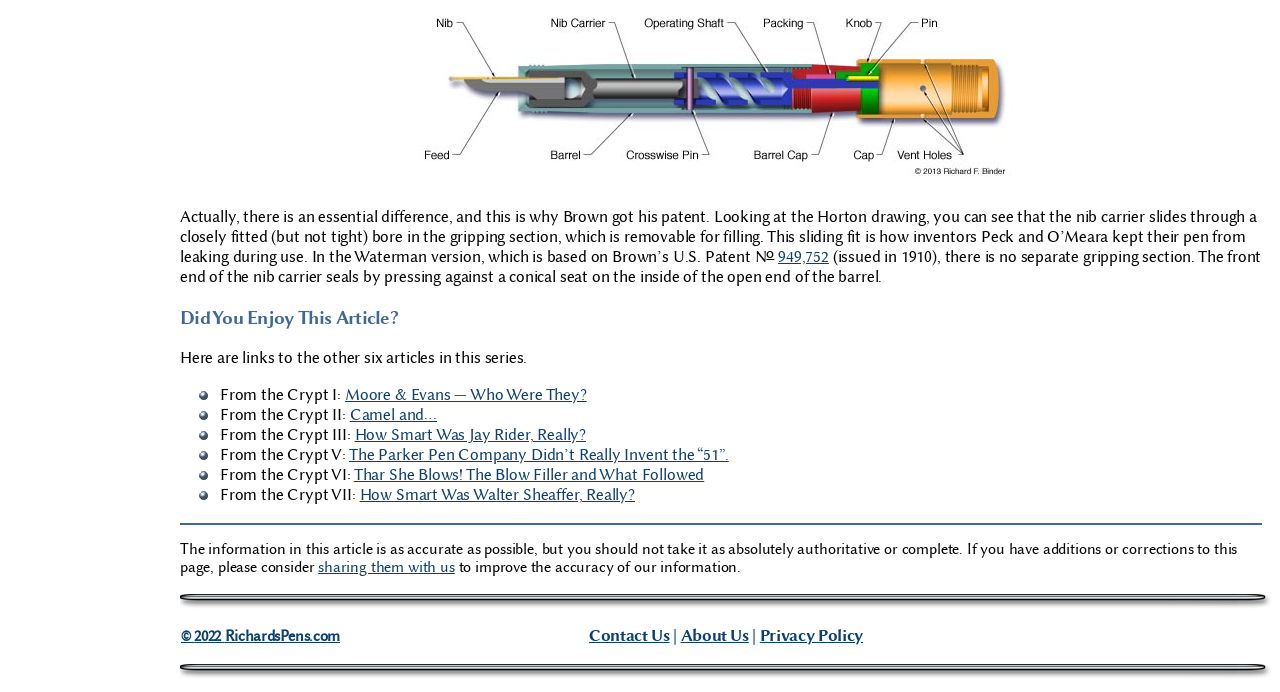Using the format (top-left x, top-left y, bottom-right x, bottom-right y), provide the bounding box coordinates for the described UI element. All values should be floating point numbers between 0 and 1: 949,752

[0.608, 0.357, 0.648, 0.386]